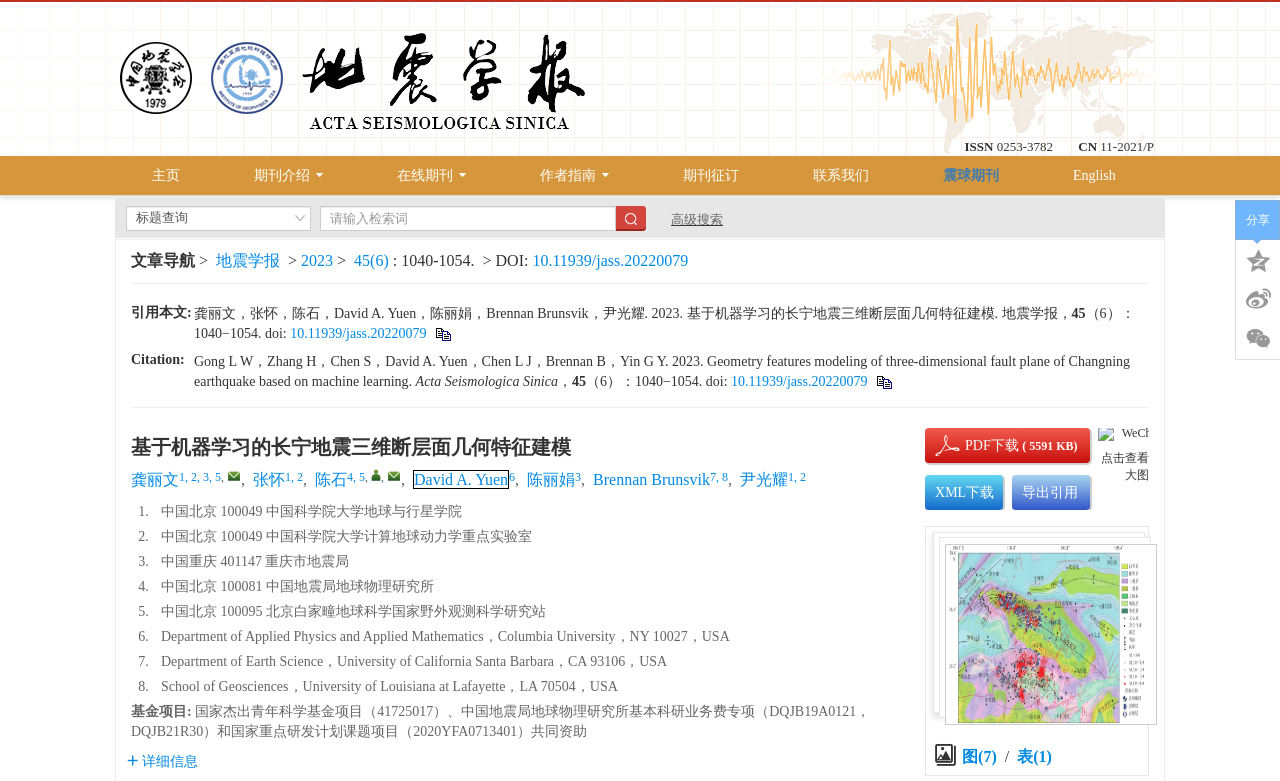Generate a thorough description of the webpage.

This webpage appears to be a scientific article or research paper about geometry features modeling of three-dimensional fault plane of Changning earthquake based on machine learning. 

At the top of the page, there is a logo image and a link to the homepage. Below the logo, there are several links to different sections of the website, including "期刊介绍" (Journal Introduction), "在线期刊" (Online Journal), "作者指南" (Author Guidelines), and "联系我们" (Contact Us). 

On the right side of the page, there is a search bar with a button and a link to "高级搜索" (Advanced Search). 

Below the search bar, there is a section with the title "文章导航" (Article Navigation), which includes links to "地震学报" (Seismological Journal), "2023", and "45(6)". 

The main content of the page is a research paper with a title "基于机器学习的长宁地震三维断层面几何特征建模" (Geometry Features Modeling of Three-Dimensional Fault Plane of Changning Earthquake Based on Machine Learning). The paper includes an abstract, authors' information, and a table of contents. 

The authors' information section lists the authors' names, affiliations, and email addresses. The affiliations include institutions such as the University of Chinese Academy of Sciences, the Institute of Geophysics, and the Chongqing Seismological Bureau. 

The table of contents includes sections such as "引用本文" (Citation), "Citation:", and "基于机器学习的长宁地震三维断层面几何特征建模" (Geometry Features Modeling of Three-Dimensional Fault Plane of Changning Earthquake Based on Machine Learning).